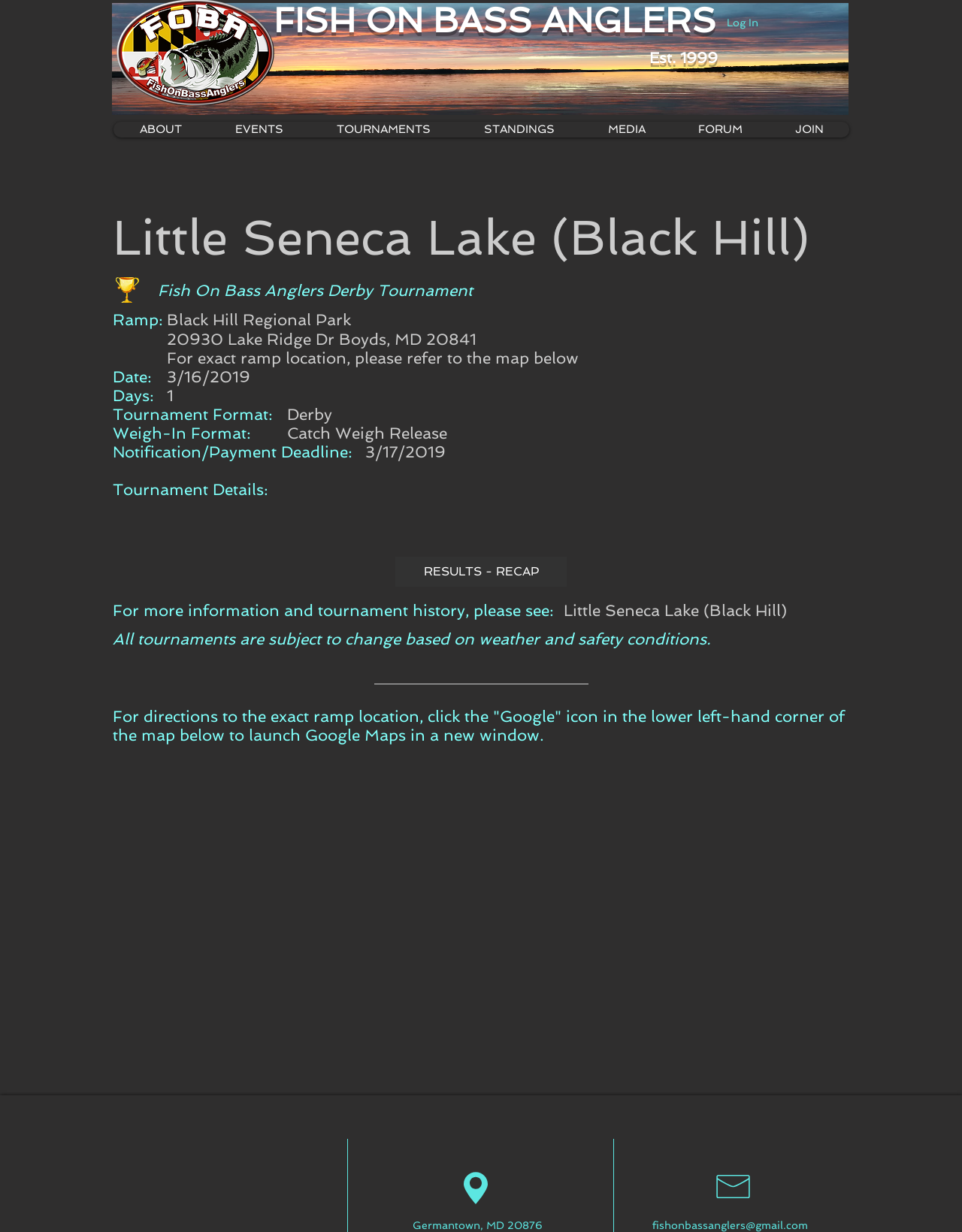Locate the bounding box coordinates of the element that should be clicked to fulfill the instruction: "Send an email to fishonbassanglers@gmail.com".

[0.678, 0.99, 0.839, 0.999]